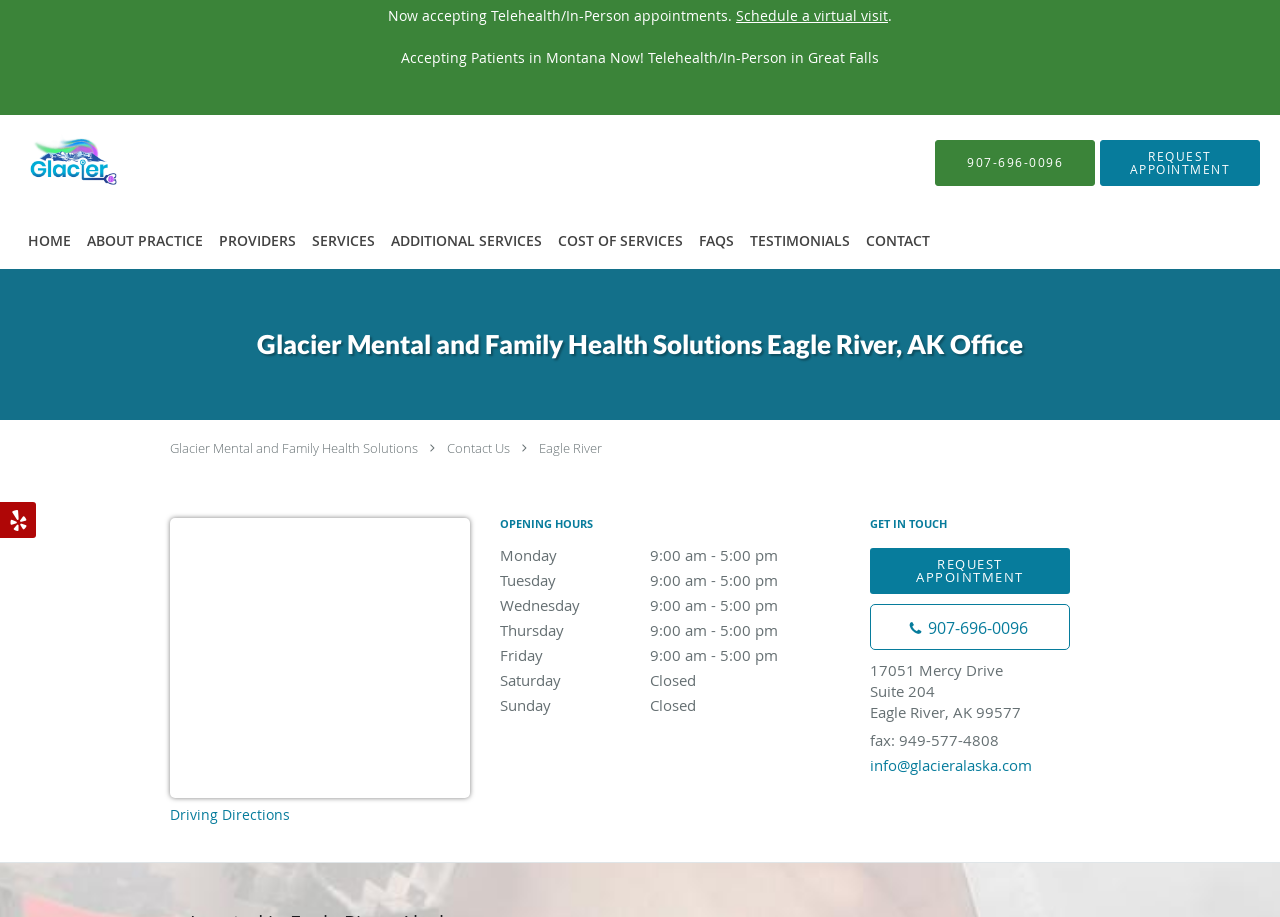Can you show the bounding box coordinates of the region to click on to complete the task described in the instruction: "Schedule a virtual visit"?

[0.575, 0.007, 0.694, 0.027]